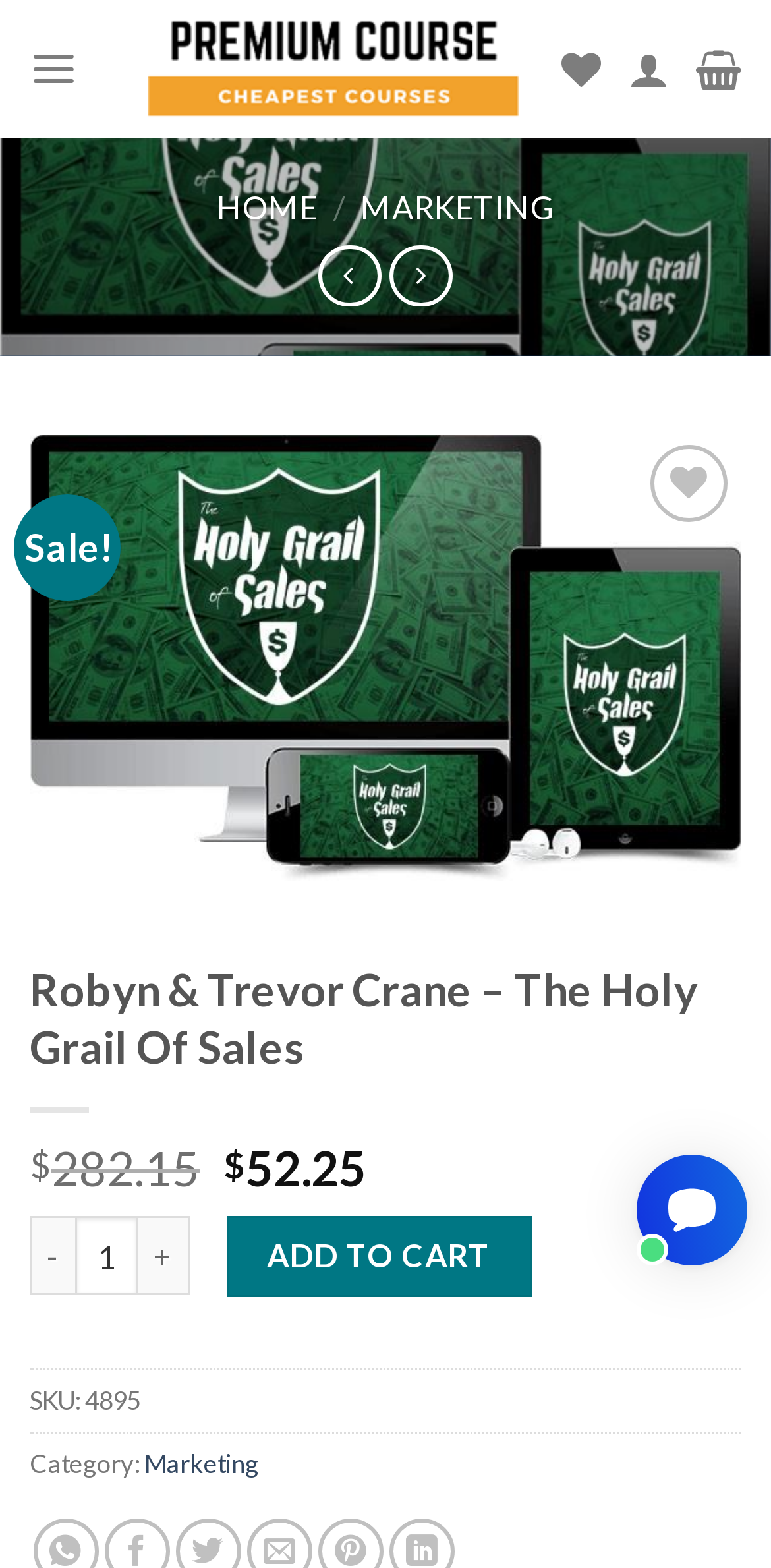Please find the bounding box coordinates in the format (top-left x, top-left y, bottom-right x, bottom-right y) for the given element description. Ensure the coordinates are floating point numbers between 0 and 1. Description: Add to Cart

[0.295, 0.776, 0.689, 0.827]